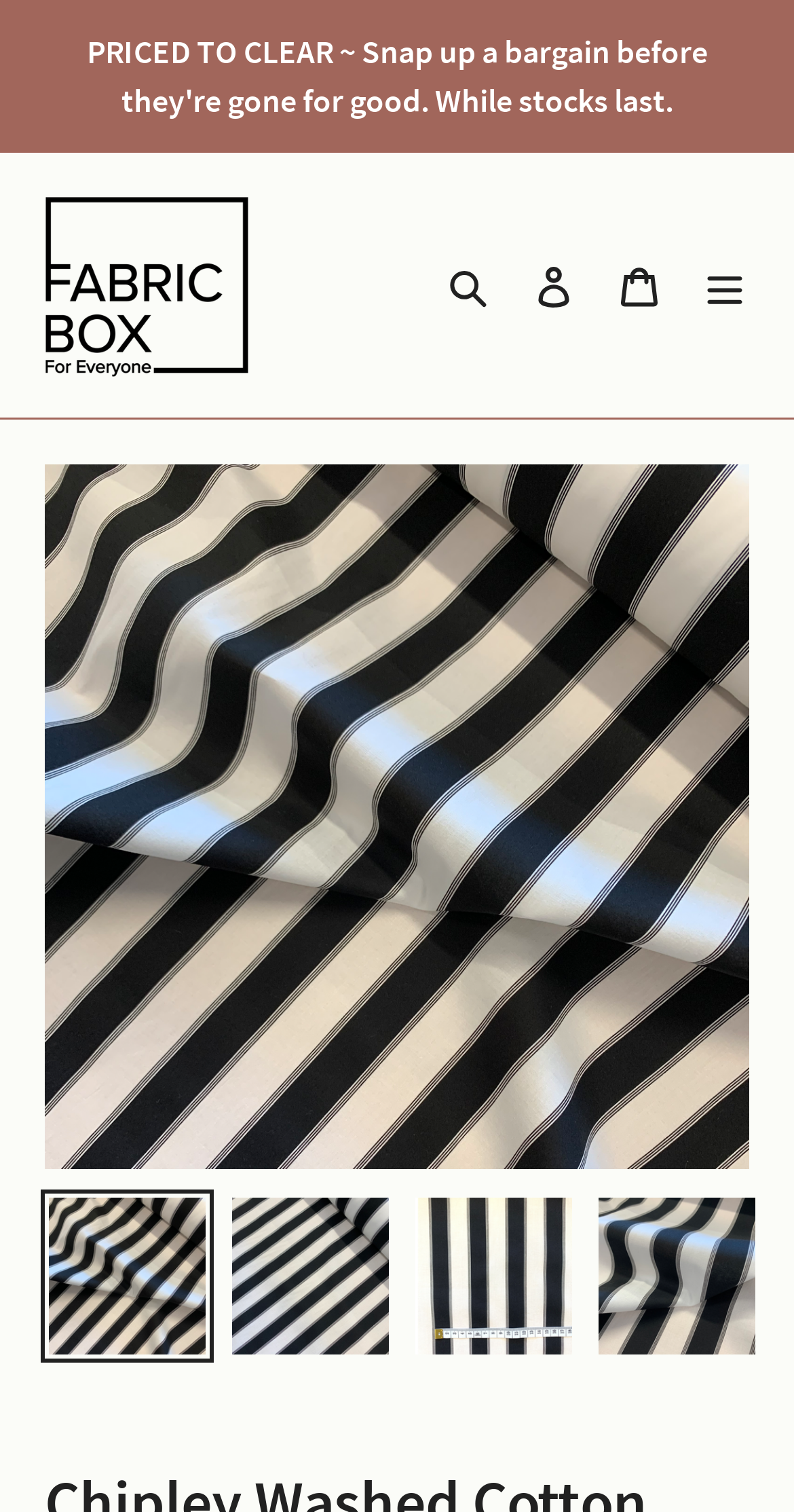Locate the UI element described by aria-describedby="a11y-external-message" in the provided webpage screenshot. Return the bounding box coordinates in the format (top-left x, top-left y, bottom-right x, bottom-right y), ensuring all values are between 0 and 1.

[0.513, 0.787, 0.731, 0.901]